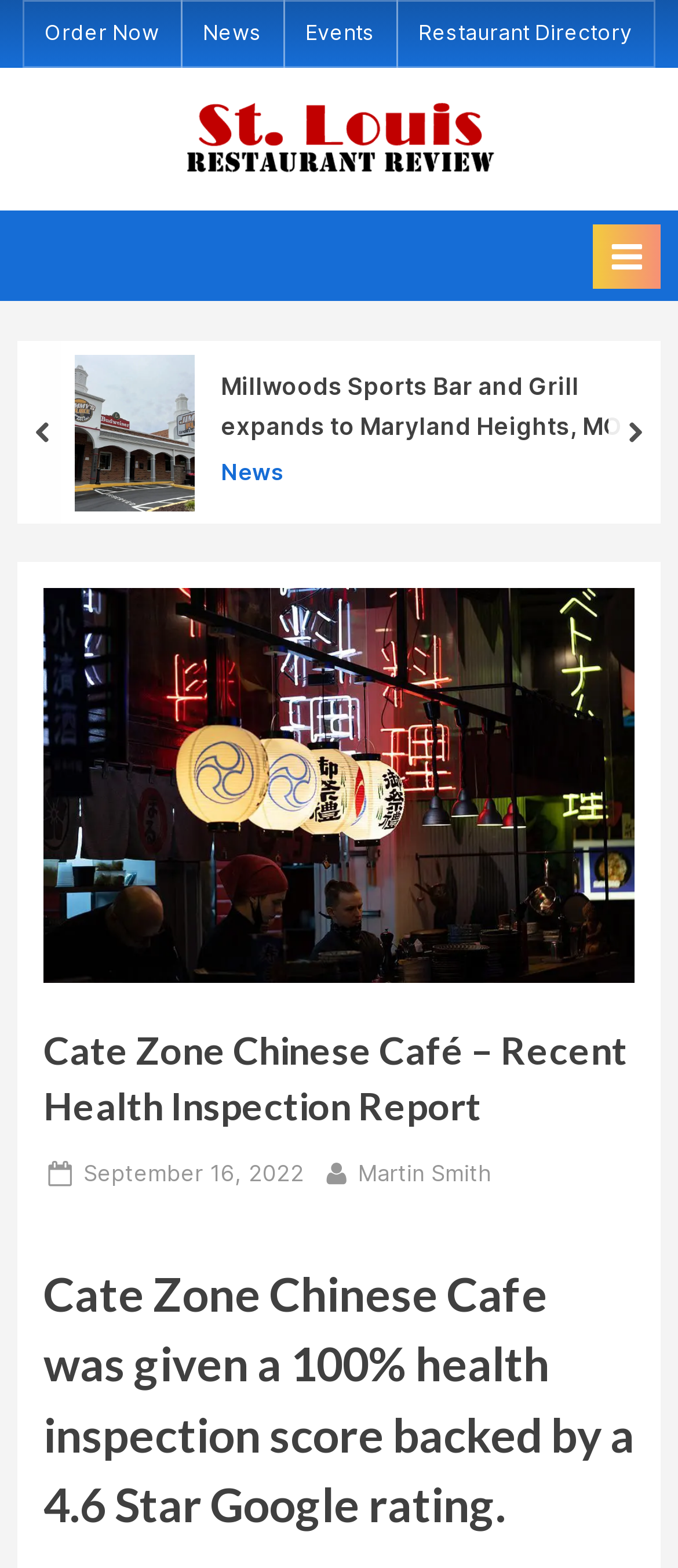What is the name of the restaurant?
Please give a detailed and elaborate answer to the question based on the image.

The name of the restaurant can be found in the header section of the webpage, which is 'Cate Zone Chinese Café – Recent Health Inspection Report'.